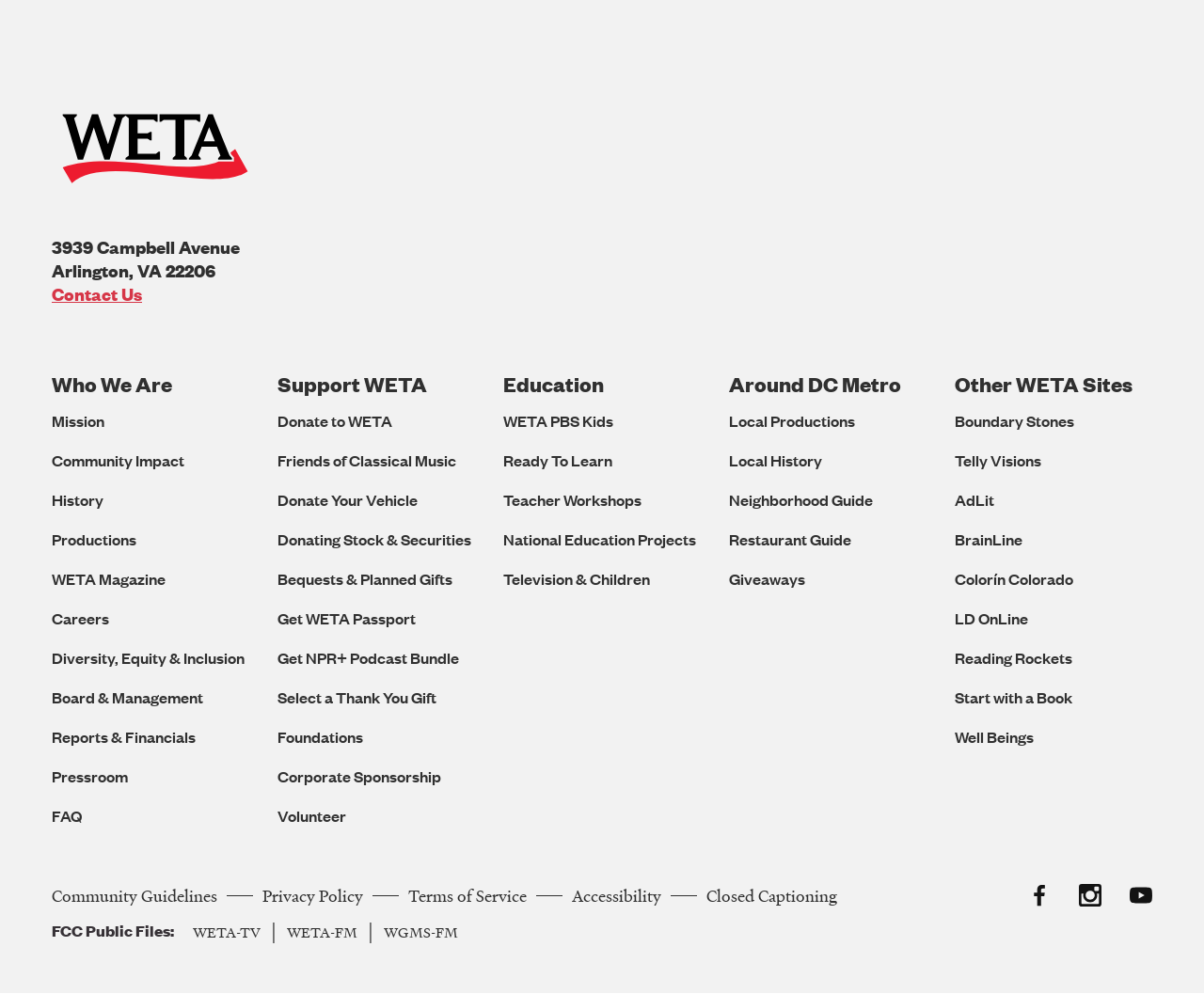Locate the bounding box coordinates of the element to click to perform the following action: 'Explore WETA PBS Kids'. The coordinates should be given as four float values between 0 and 1, in the form of [left, top, right, bottom].

[0.418, 0.412, 0.509, 0.434]